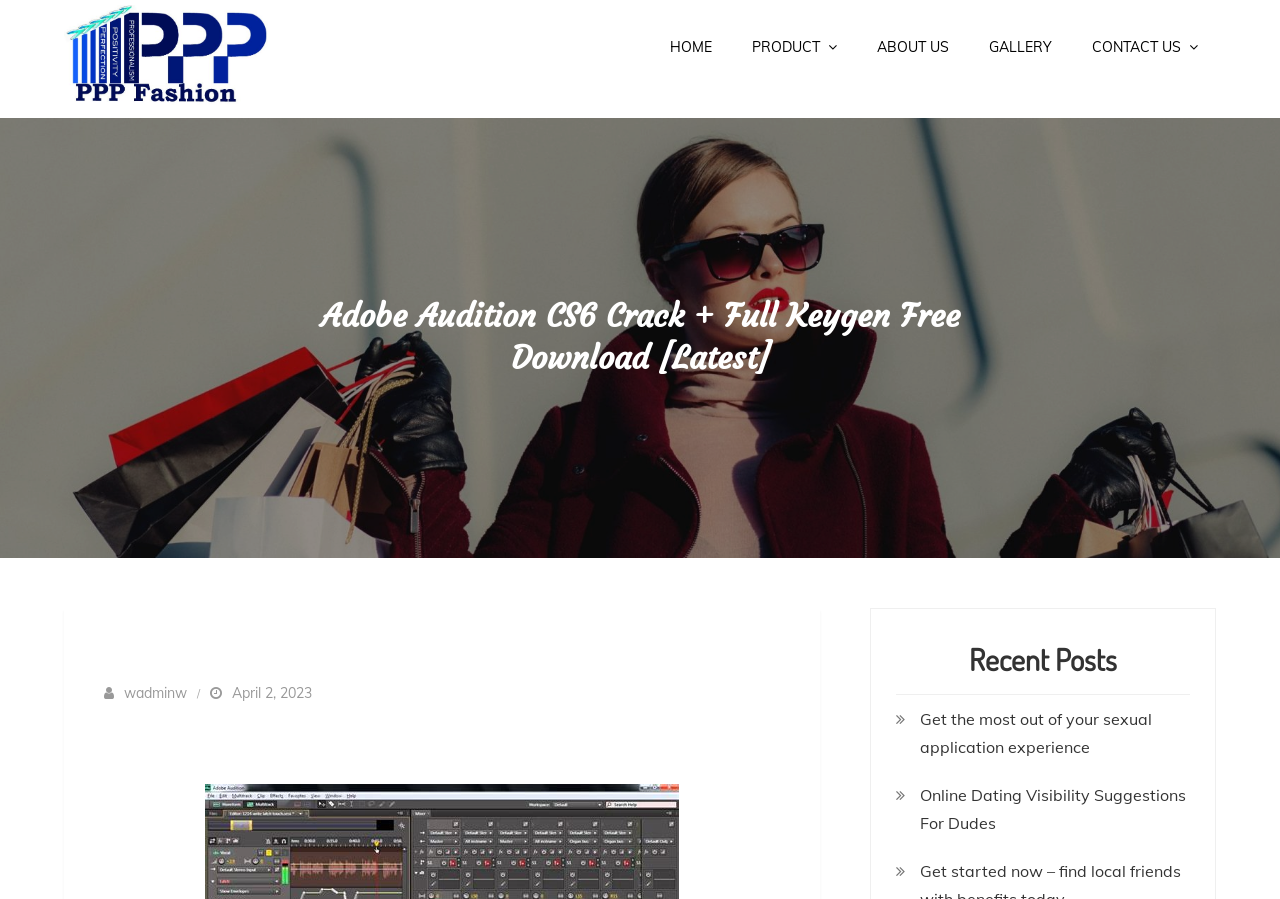Identify the bounding box coordinates of the area you need to click to perform the following instruction: "download Adobe Audition CS6 Crack".

[0.227, 0.296, 0.773, 0.456]